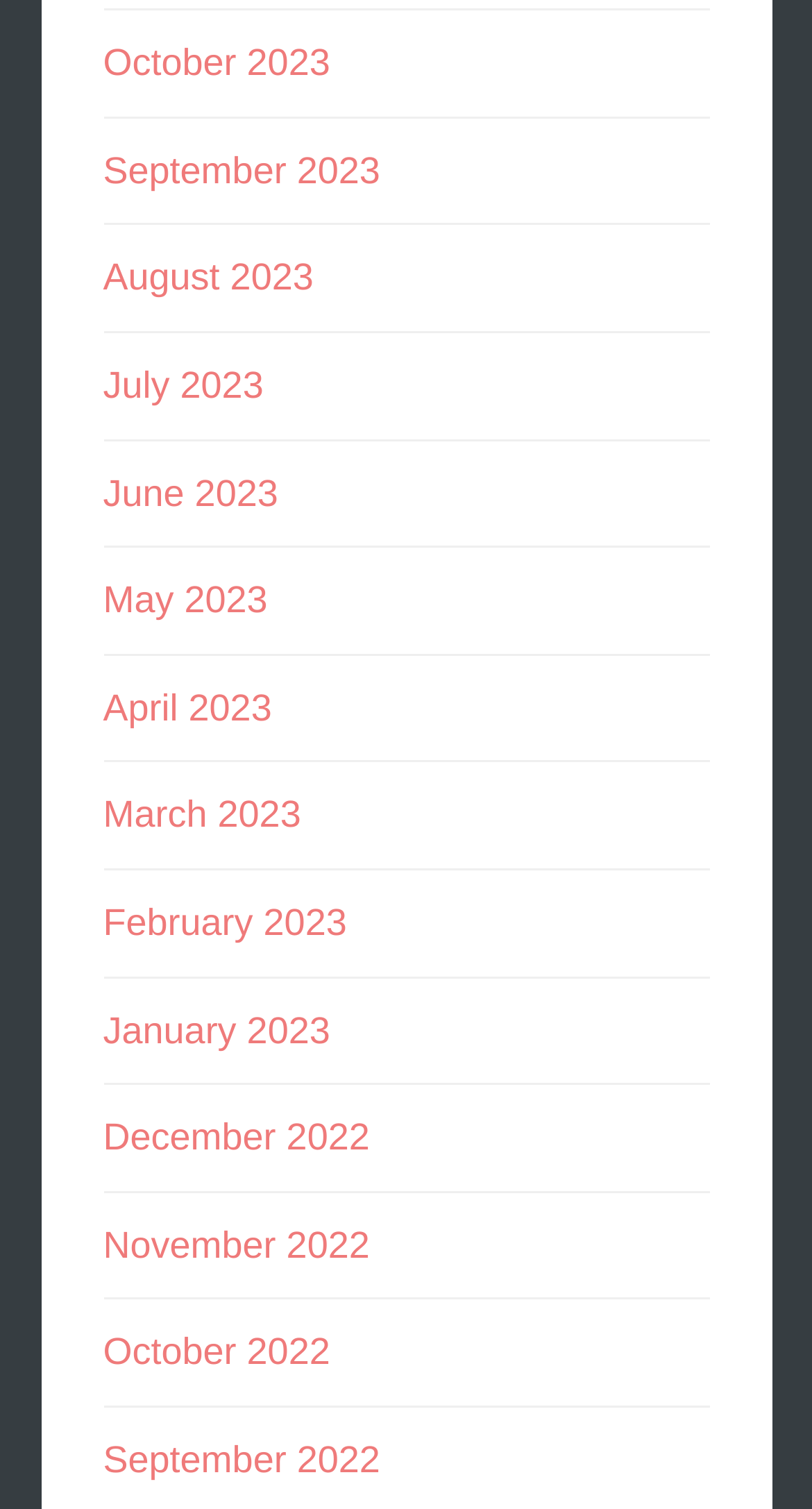Identify the bounding box coordinates of the element that should be clicked to fulfill this task: "view January 2023". The coordinates should be provided as four float numbers between 0 and 1, i.e., [left, top, right, bottom].

[0.127, 0.669, 0.407, 0.696]